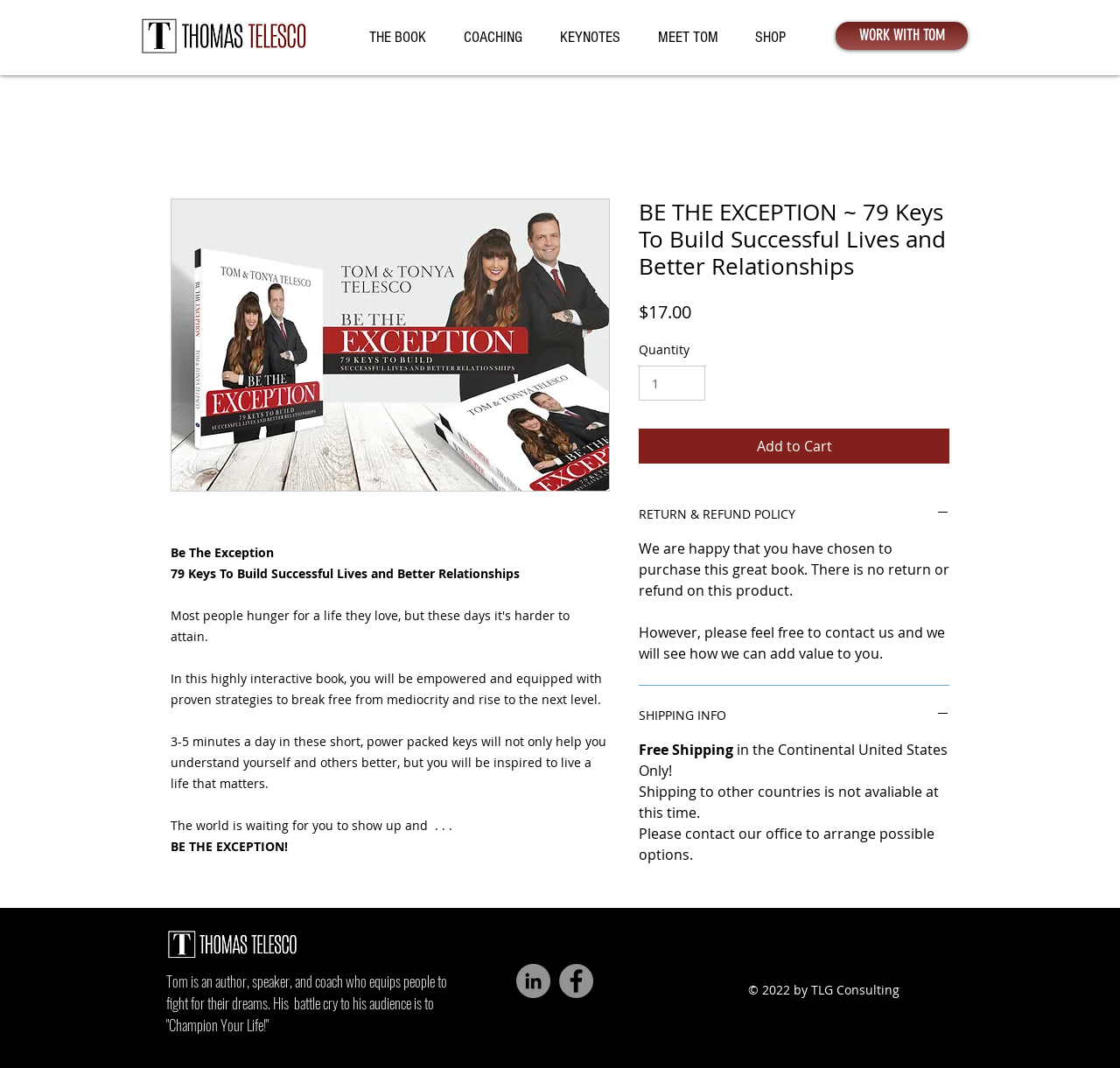What is the name of the book?
Give a thorough and detailed response to the question.

The name of the book can be found in the article section of the webpage, where it is written in a static text element as 'Be The Exception ~ 79 Keys To Build Successful Lives and Better Relationships'.